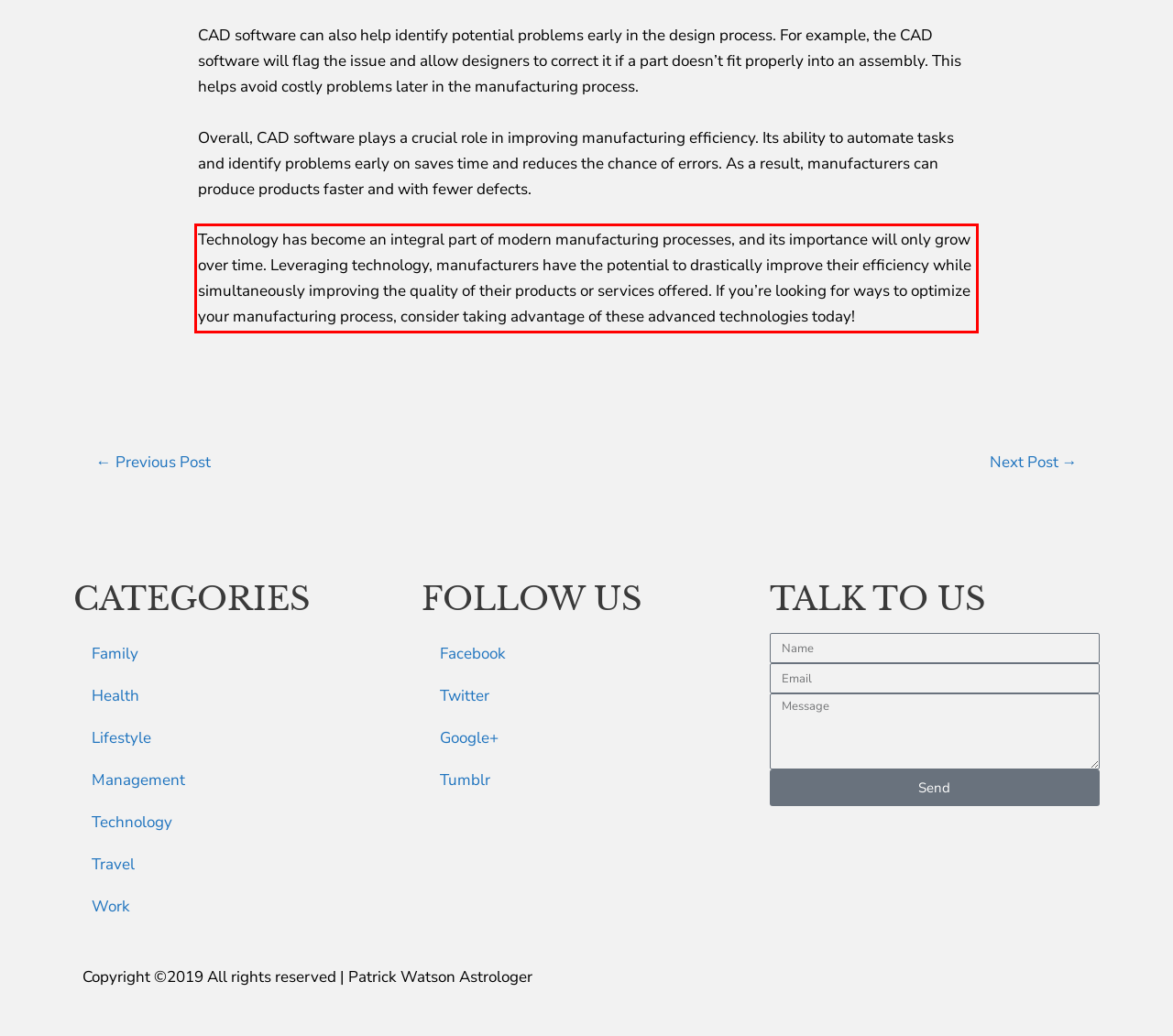Look at the provided screenshot of the webpage and perform OCR on the text within the red bounding box.

Technology has become an integral part of modern manufacturing processes, and its importance will only grow over time. Leveraging technology, manufacturers have the potential to drastically improve their efficiency while simultaneously improving the quality of their products or services offered. If you’re looking for ways to optimize your manufacturing process, consider taking advantage of these advanced technologies today!